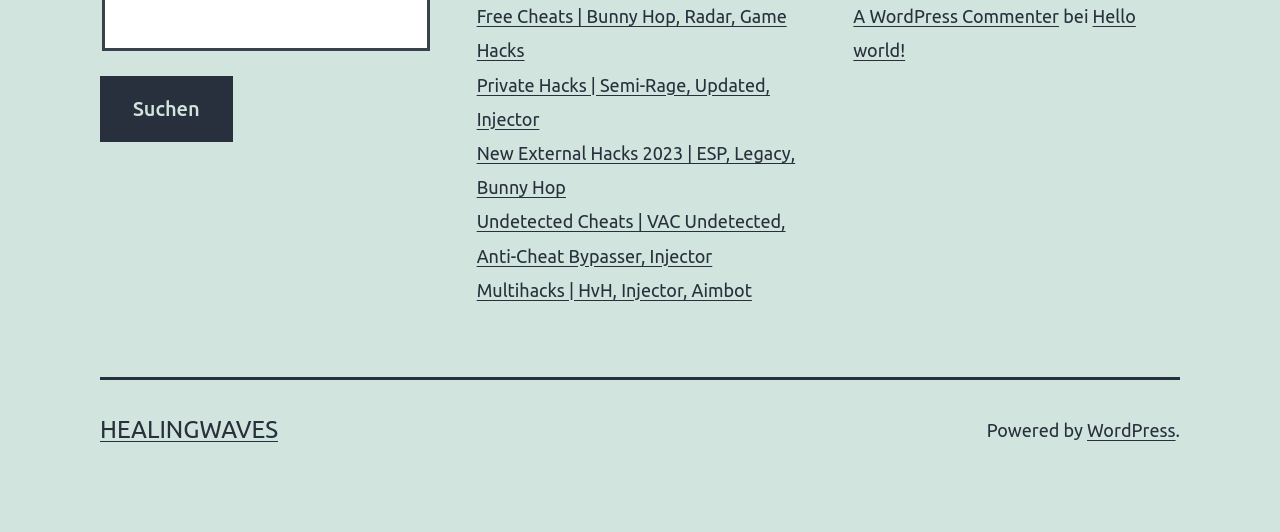Respond to the following query with just one word or a short phrase: 
What is the name of the website?

HEALINGWAVES